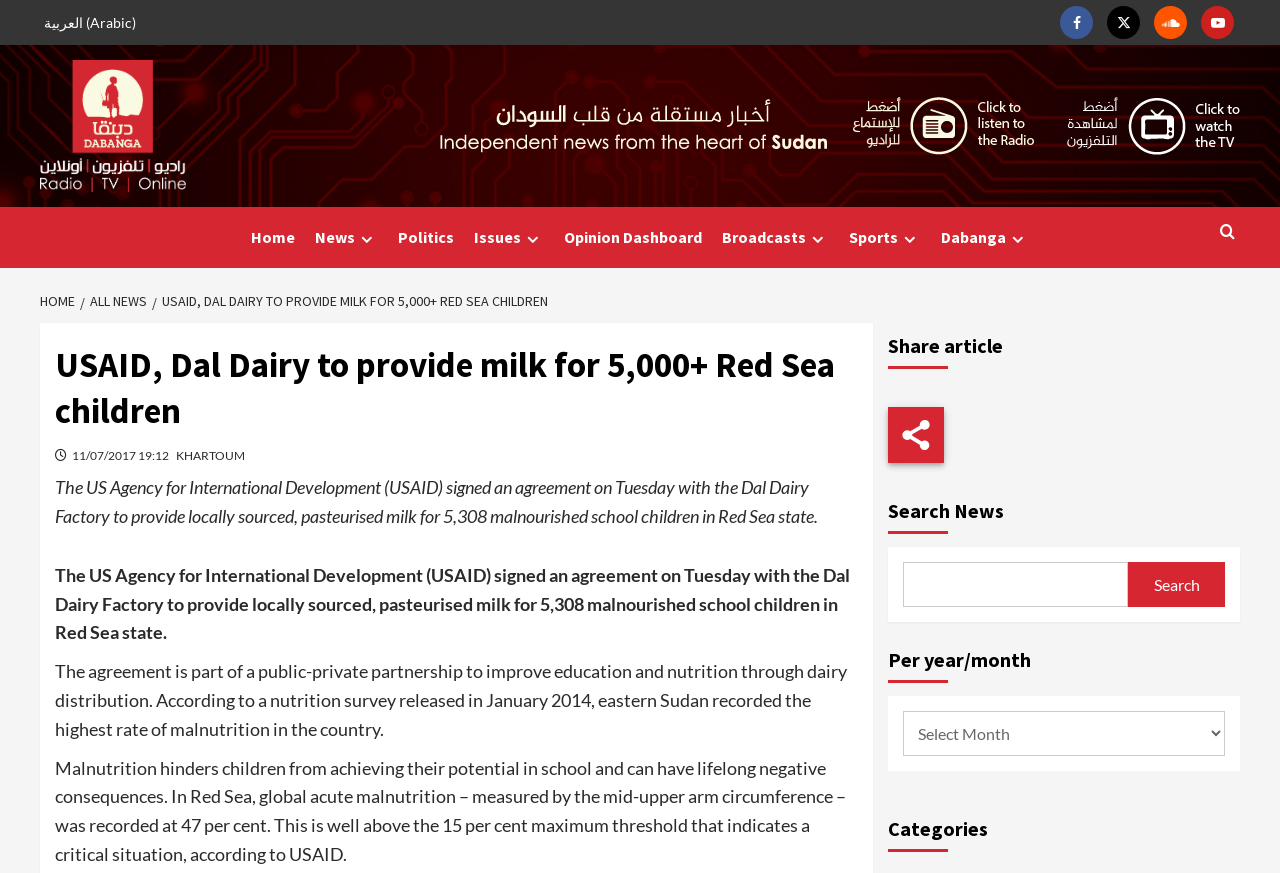Please determine the bounding box coordinates for the element that should be clicked to follow these instructions: "Go to Home page".

[0.188, 0.237, 0.238, 0.307]